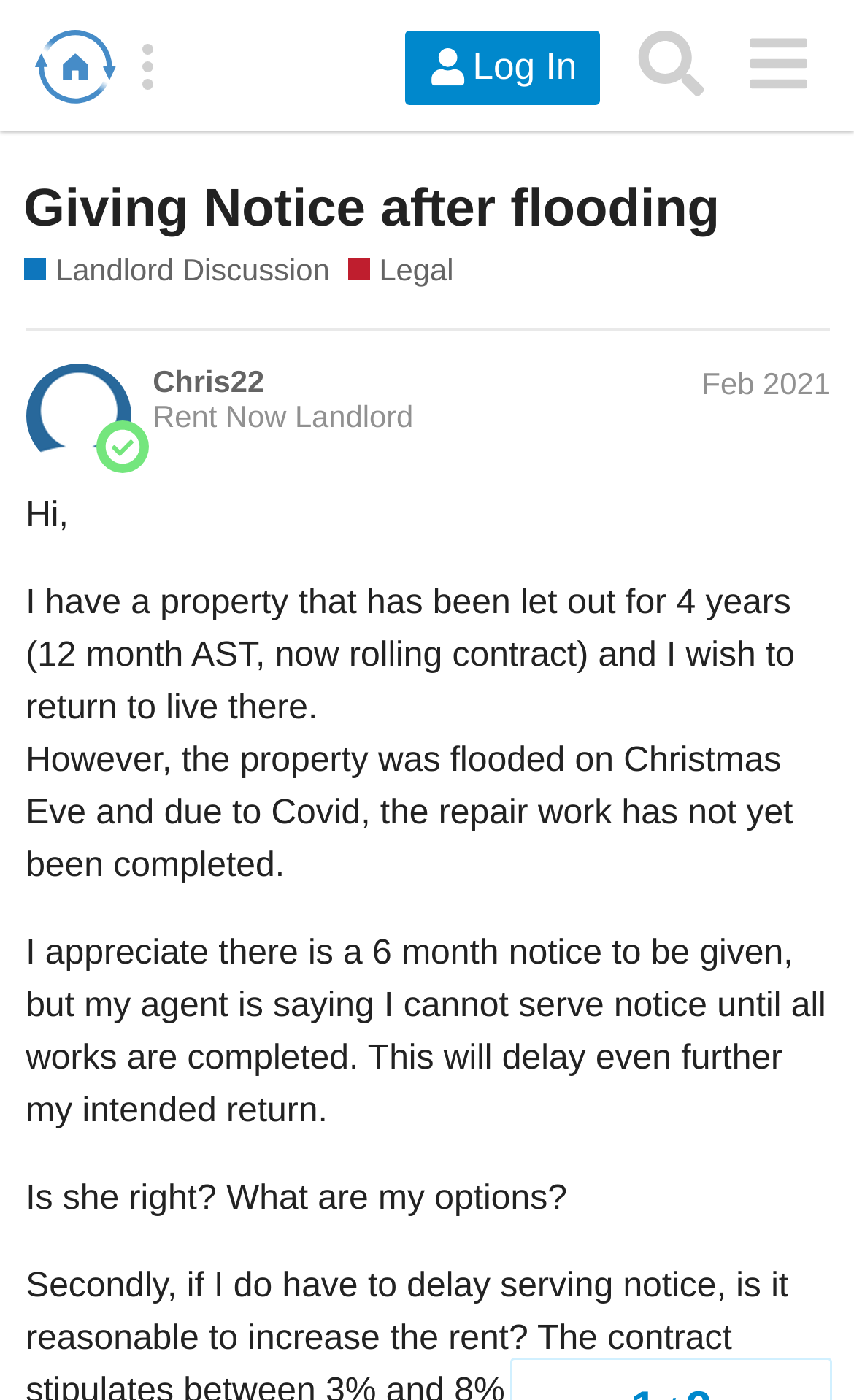Examine the image carefully and respond to the question with a detailed answer: 
What is the landlord's concern?

The landlord is concerned about serving notice to the tenant, as their agent is saying they cannot serve notice until all repair work is completed, which will delay their intended return to the property.